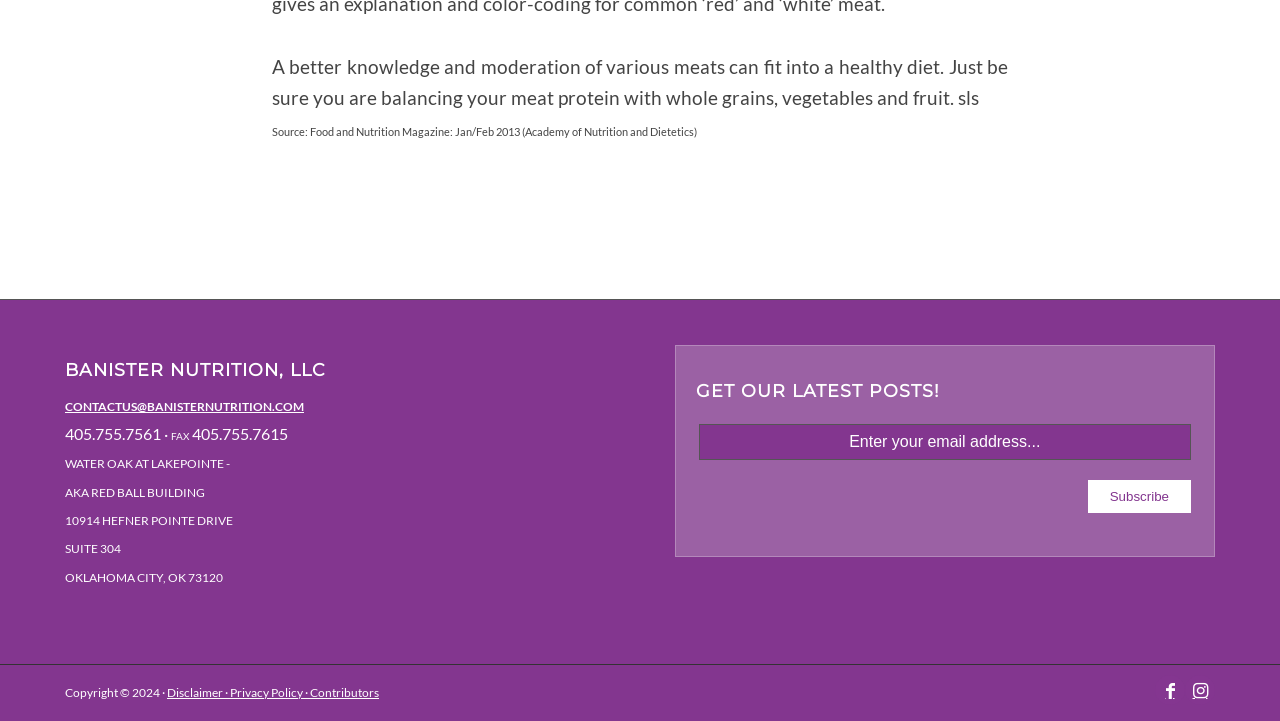Refer to the image and provide an in-depth answer to the question:
What is the year of the copyright?

The copyright year is found in the static text element with the text 'Copyright © 2024 ·' located at the bottom of the webpage.